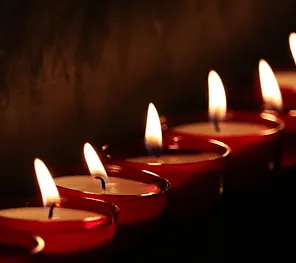Please provide a short answer using a single word or phrase for the question:
What do the candles symbolize?

the presence of the Lord